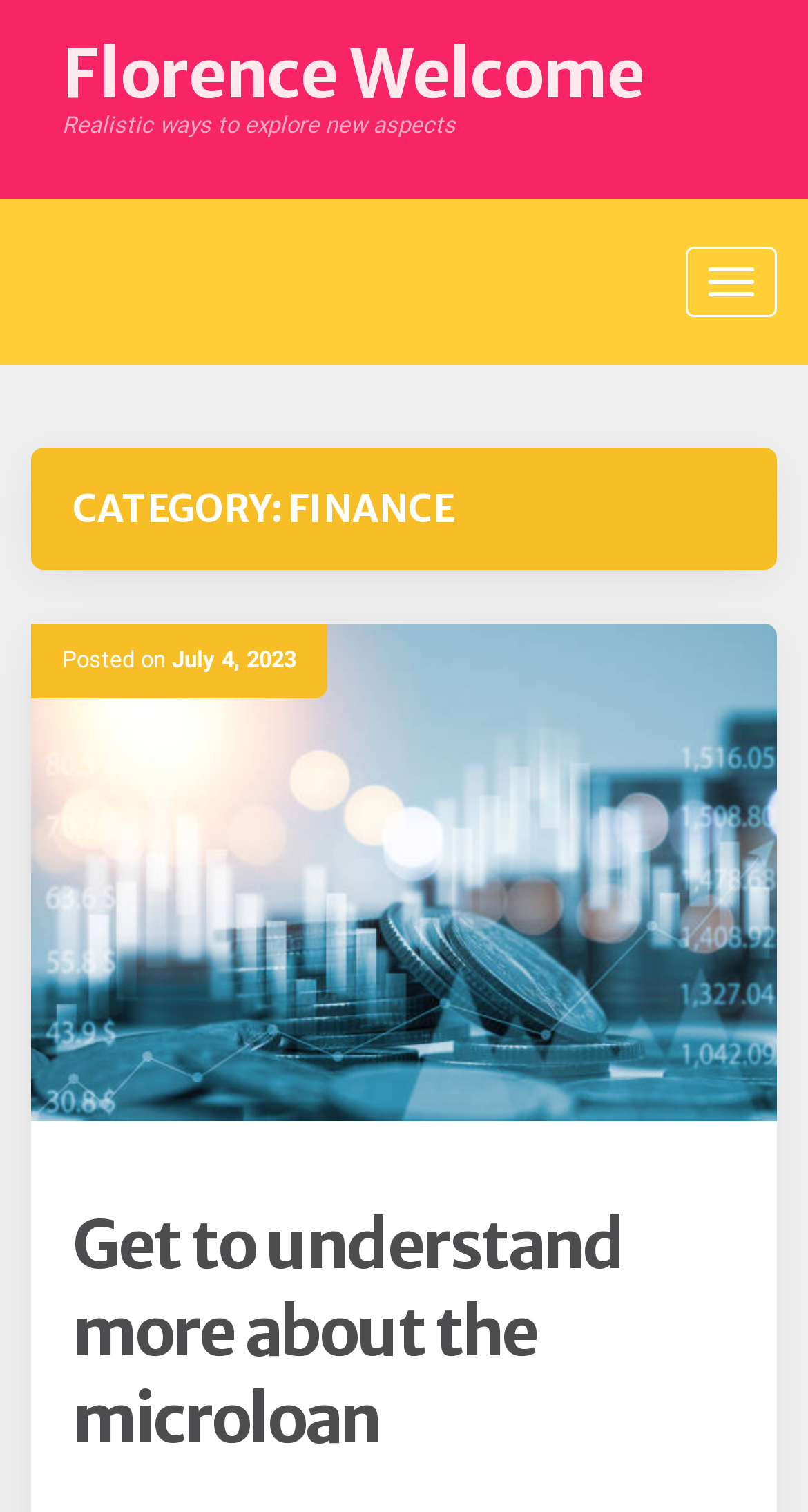Reply to the question below using a single word or brief phrase:
How many links are in the webpage?

4